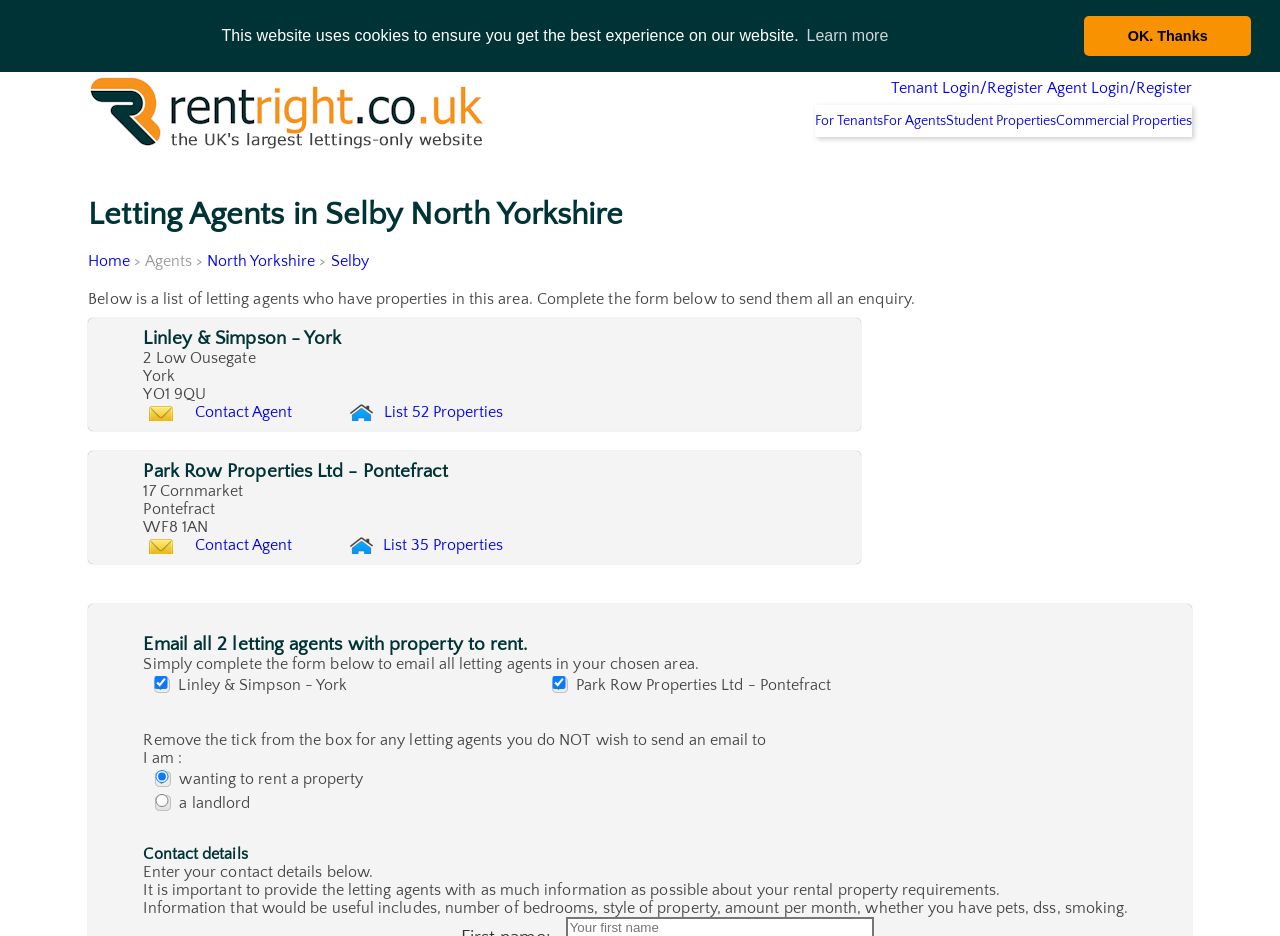What is the address of Linley & Simpson - York?
Refer to the image and give a detailed response to the question.

I found the address of Linley & Simpson - York by looking at the webpage content, which lists the address as 2 Low Ousegate, YO1 9QU.